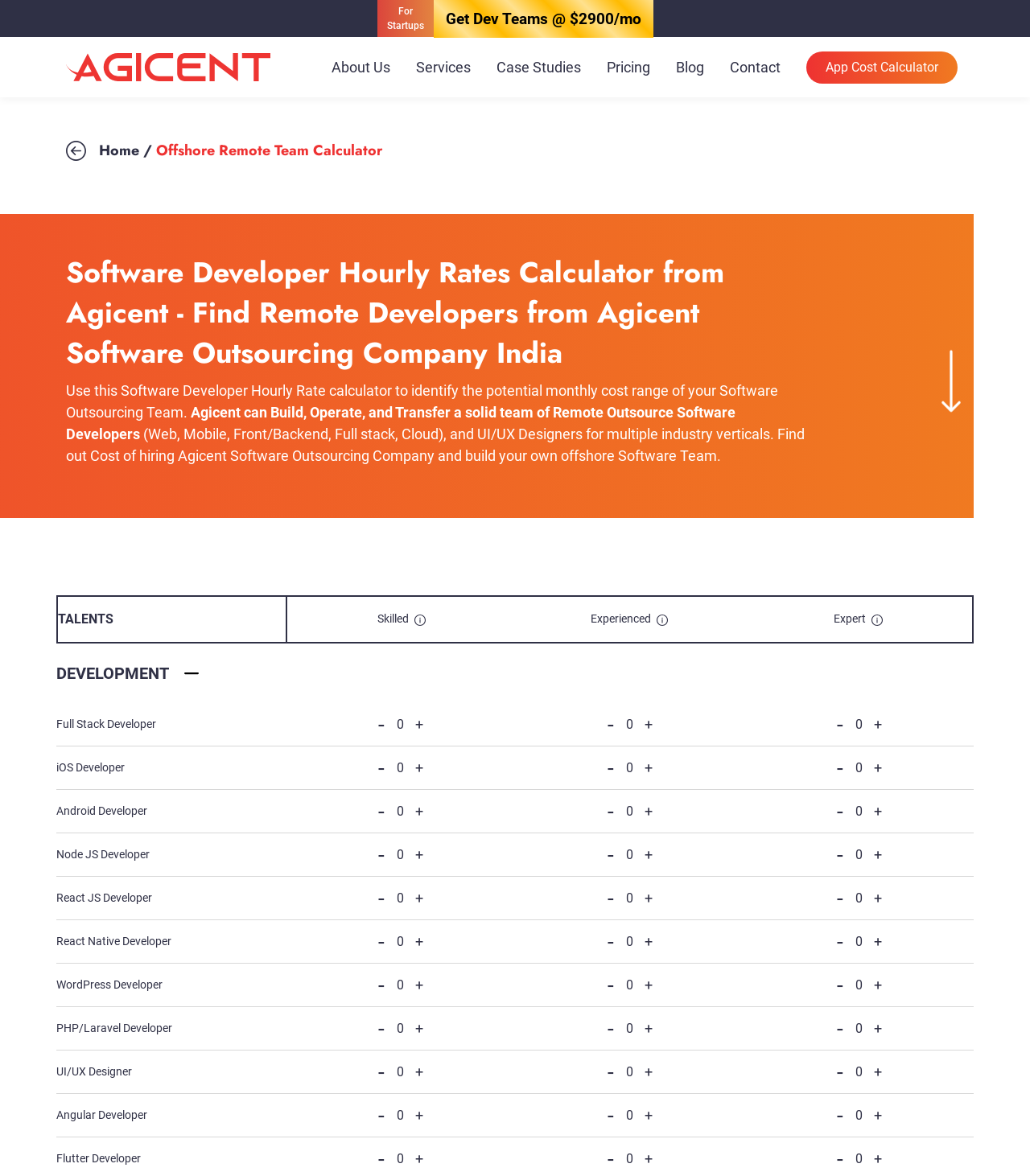How many types of developers can be hired?
Please craft a detailed and exhaustive response to the question.

The webpage provides options to hire developers for four different technologies: Full Stack, iOS, Android, and Node JS. Each technology has a separate section with input fields to specify the number of developers required.